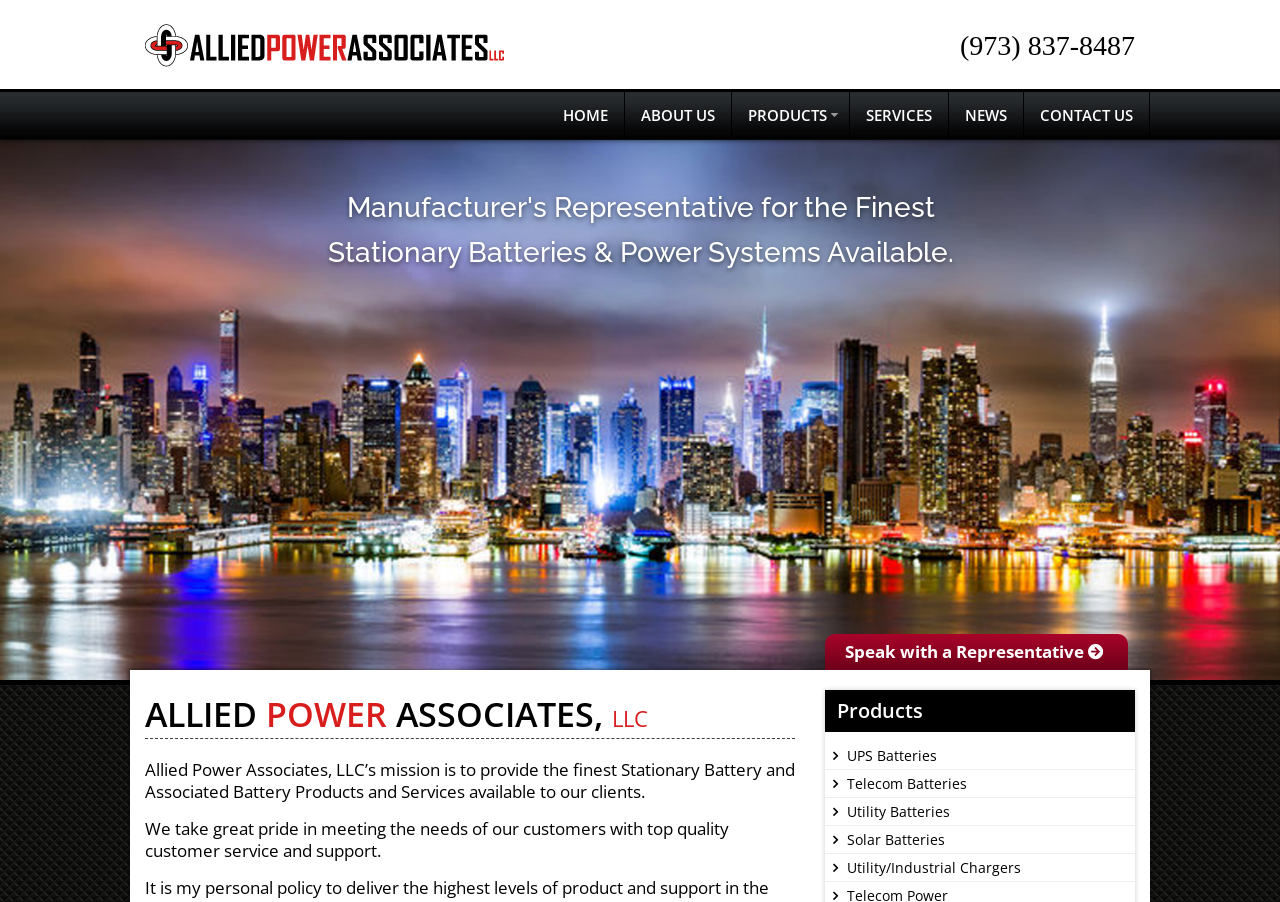Please specify the bounding box coordinates of the clickable region necessary for completing the following instruction: "Visit the home page". The coordinates must consist of four float numbers between 0 and 1, i.e., [left, top, right, bottom].

[0.44, 0.11, 0.475, 0.147]